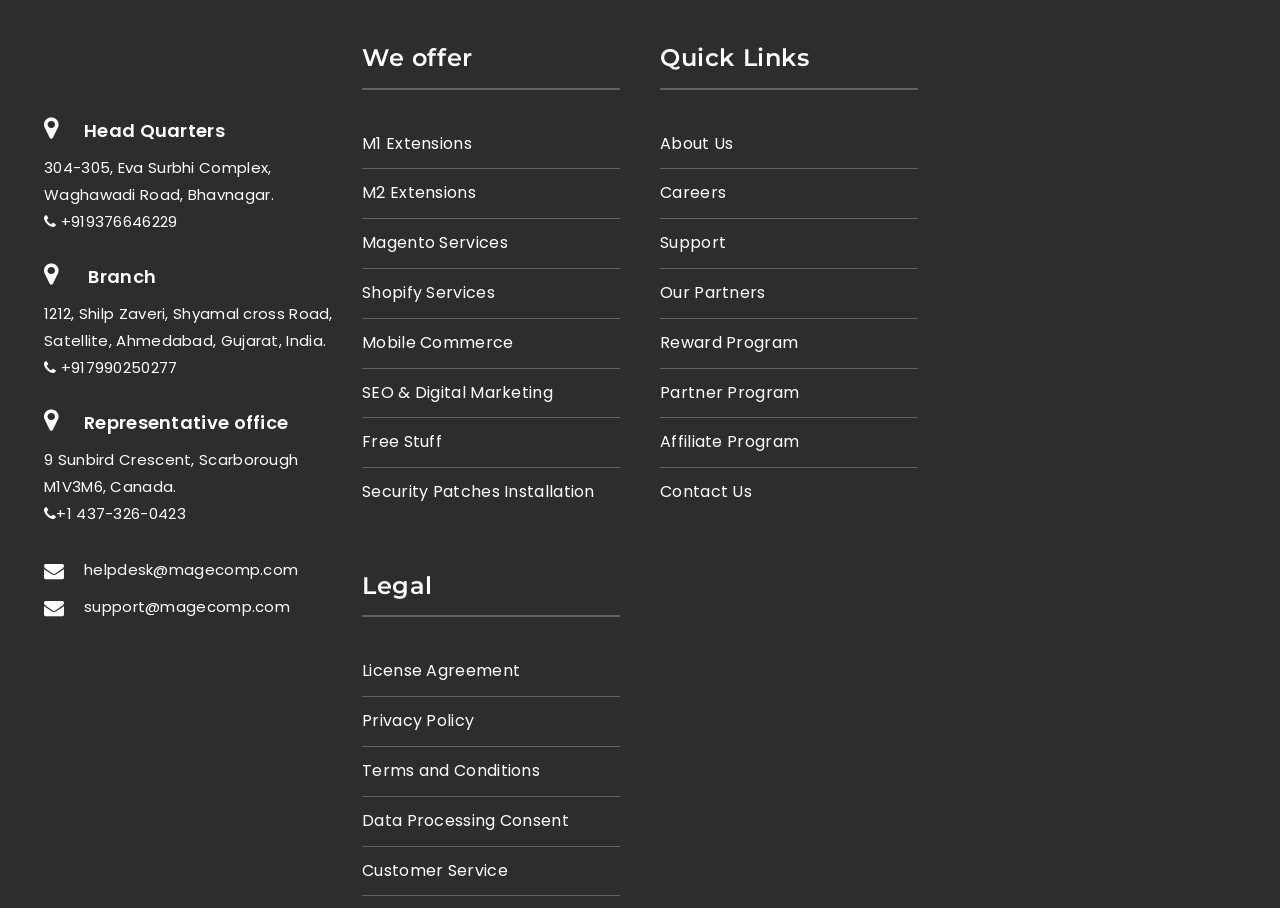Analyze the image and provide a detailed answer to the question: What certifications does the company have?

The company has various certifications which can be found in the section below the 'We offer' section. Some of the certifications include 'Extension Builder Partner', 'Magento2 Certified Associate Developer', 'Magento2 Certified Professional Frontend Developer', and more.